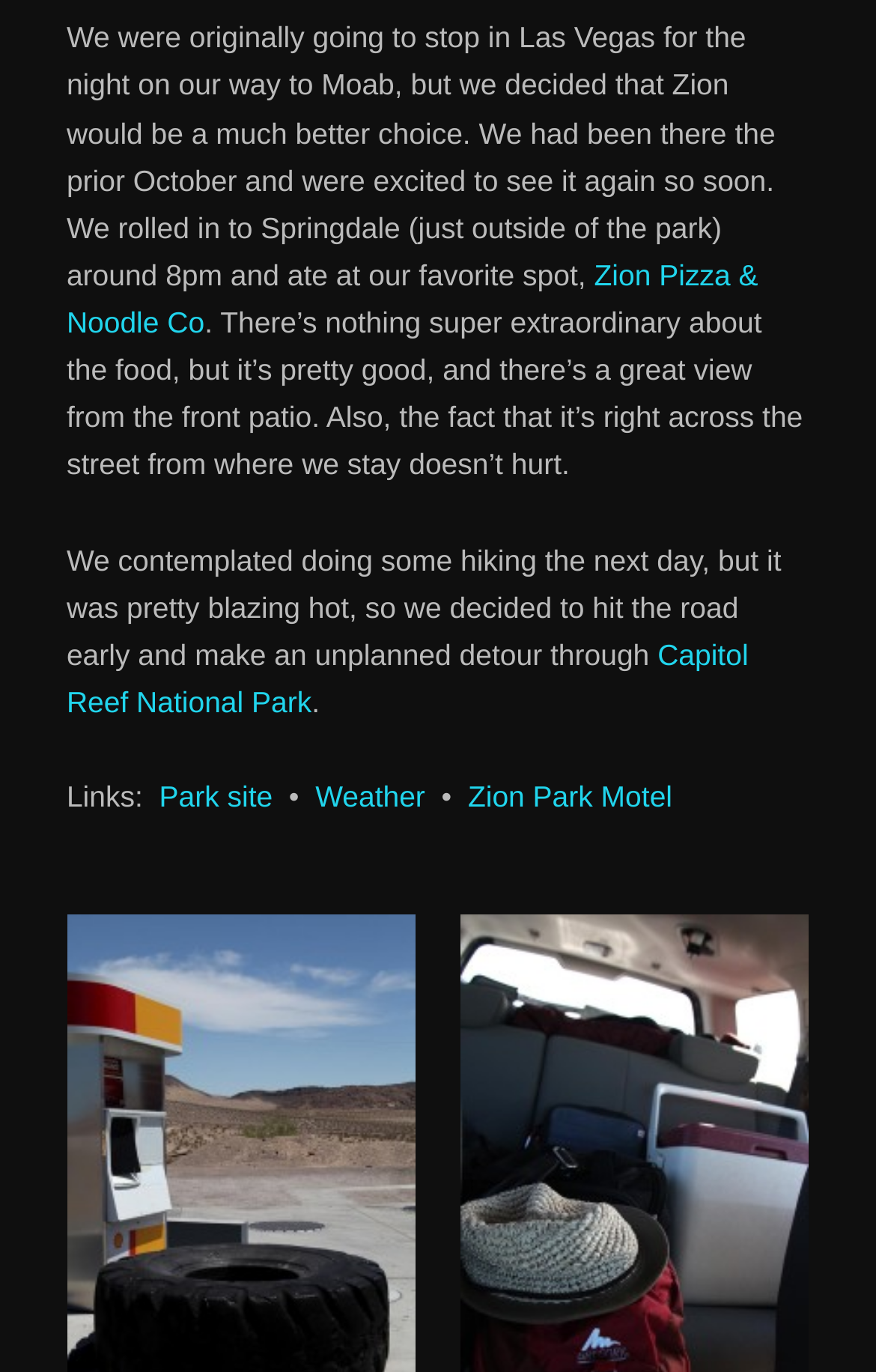Calculate the bounding box coordinates of the UI element given the description: "Zion Pizza & Noodle Co".

[0.076, 0.188, 0.865, 0.247]